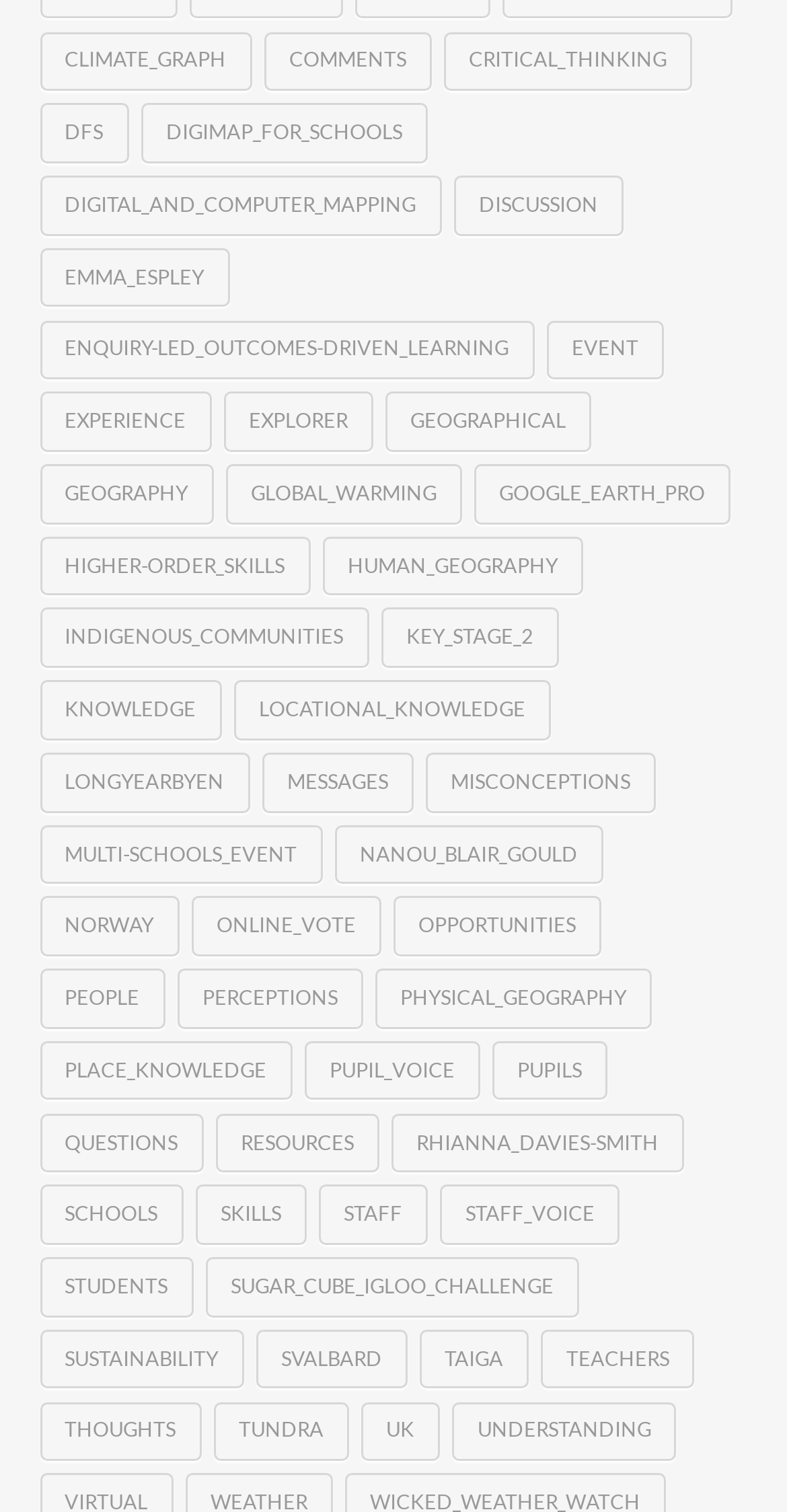Kindly provide the bounding box coordinates of the section you need to click on to fulfill the given instruction: "Click on CLIMATE_GRAPH".

[0.05, 0.021, 0.319, 0.06]